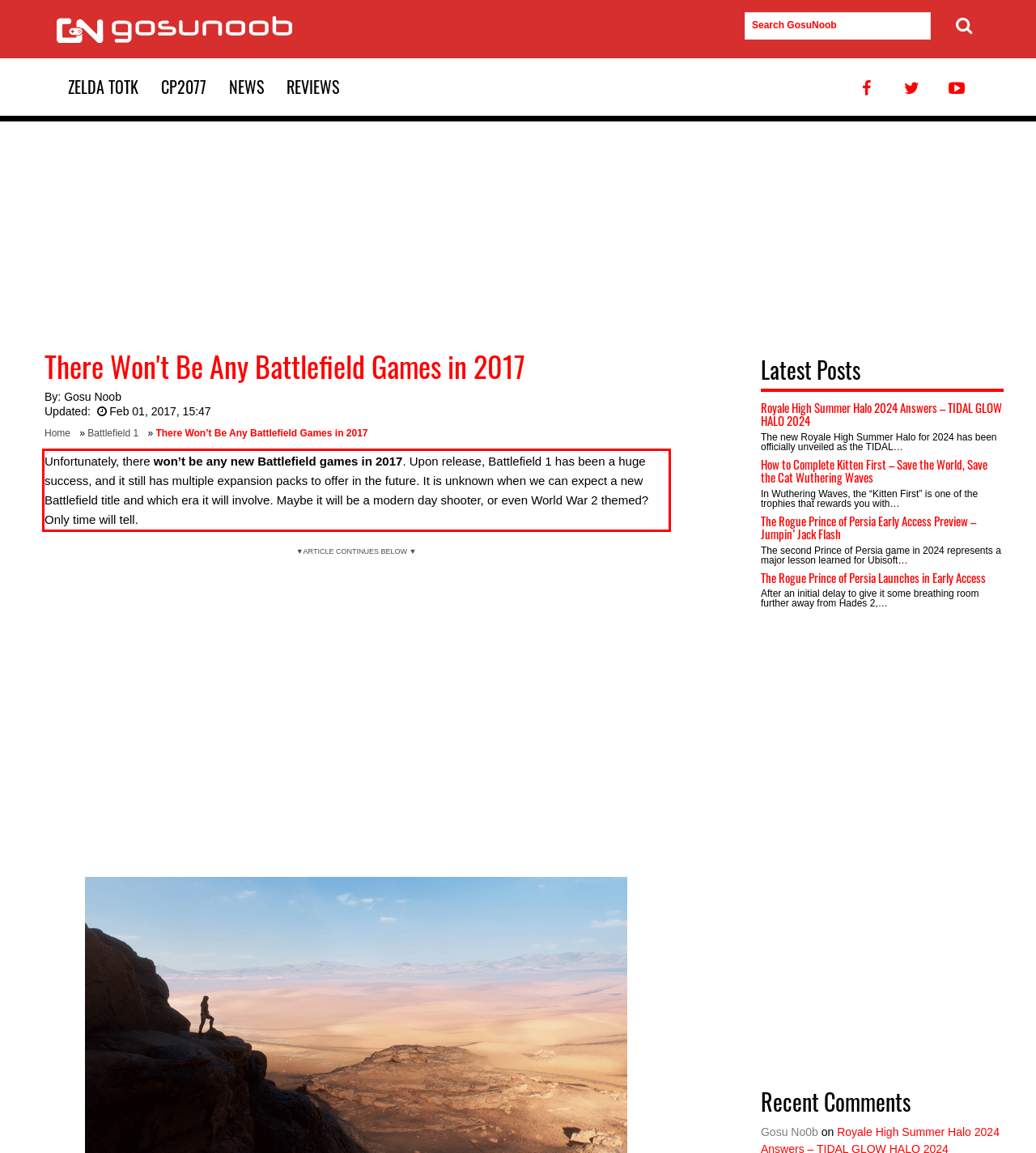You are given a screenshot of a webpage with a UI element highlighted by a red bounding box. Please perform OCR on the text content within this red bounding box.

Unfortunately, there won’t be any new Battlefield games in 2017. Upon release, Battlefield 1 has been a huge success, and it still has multiple expansion packs to offer in the future. It is unknown when we can expect a new Battlefield title and which era it will involve. Maybe it will be a modern day shooter, or even World War 2 themed? Only time will tell.